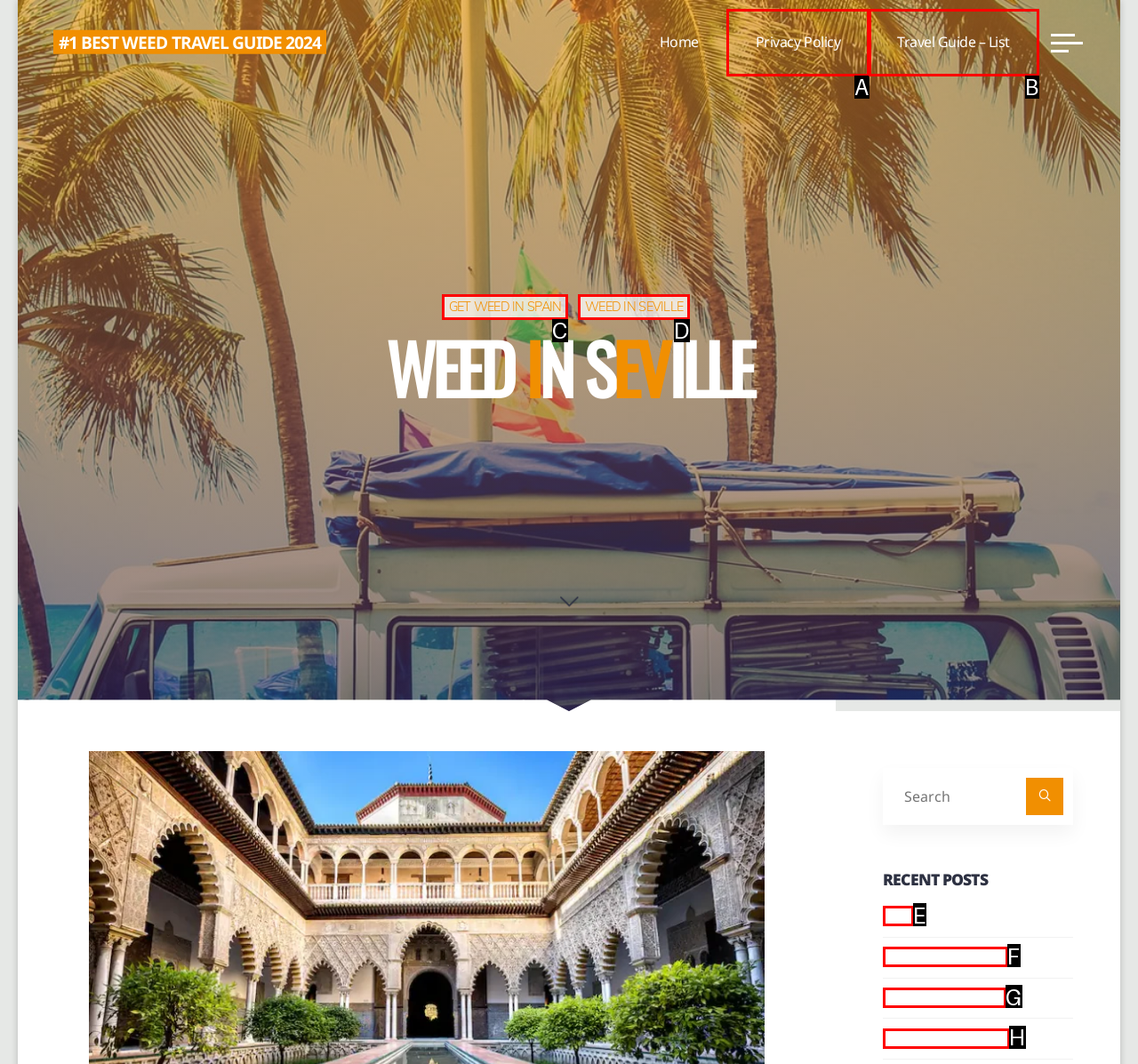Select the appropriate option that fits: alt="project image"
Reply with the letter of the correct choice.

None